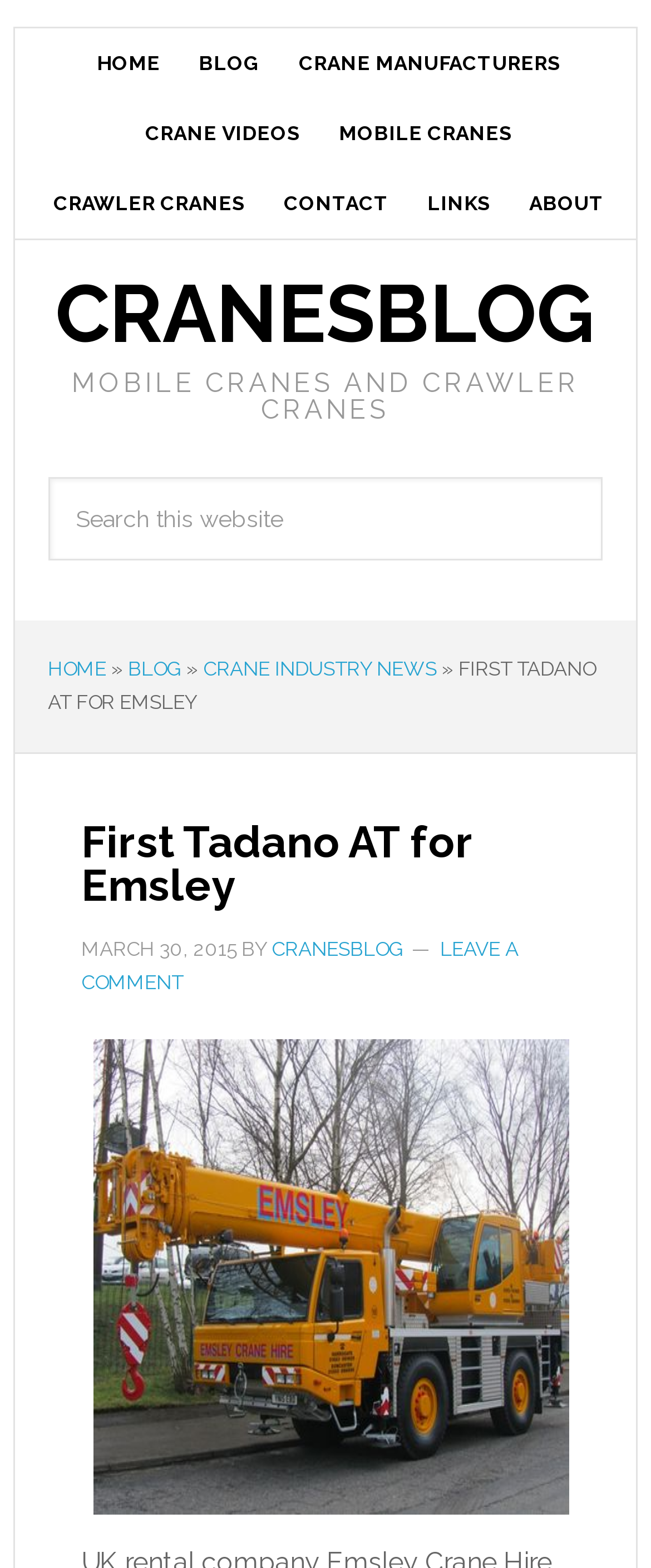Locate the bounding box of the UI element defined by this description: "name="s" placeholder="Search this website"". The coordinates should be given as four float numbers between 0 and 1, formatted as [left, top, right, bottom].

[0.074, 0.304, 0.926, 0.357]